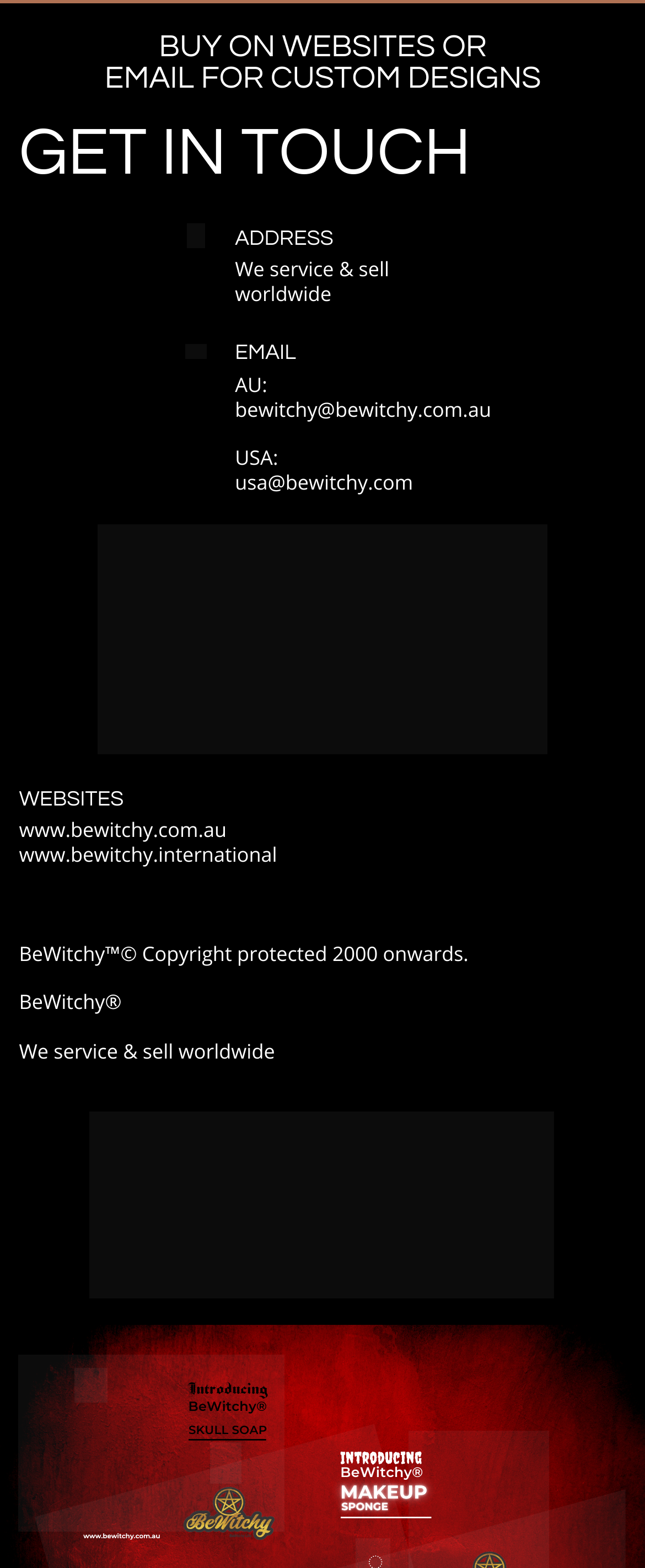Using the webpage screenshot, locate the HTML element that fits the following description and provide its bounding box: "input value="0" value="0"".

[0.068, 0.879, 0.109, 0.955]